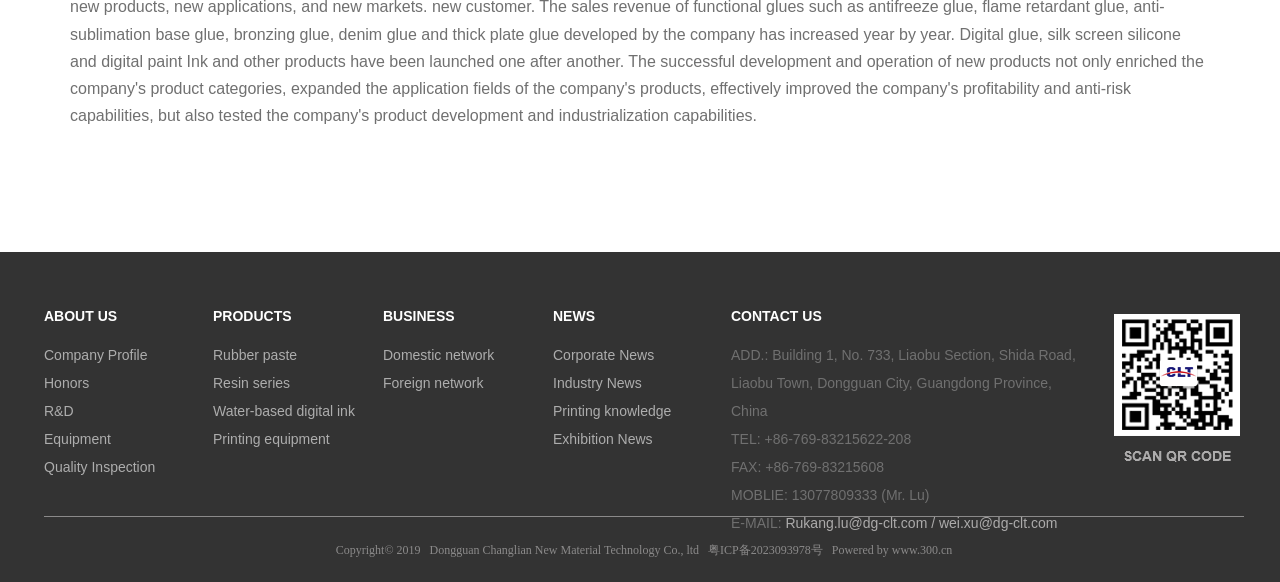Give a one-word or short-phrase answer to the following question: 
What are the main categories on this website?

About Us, Products, Business, News, Contact Us